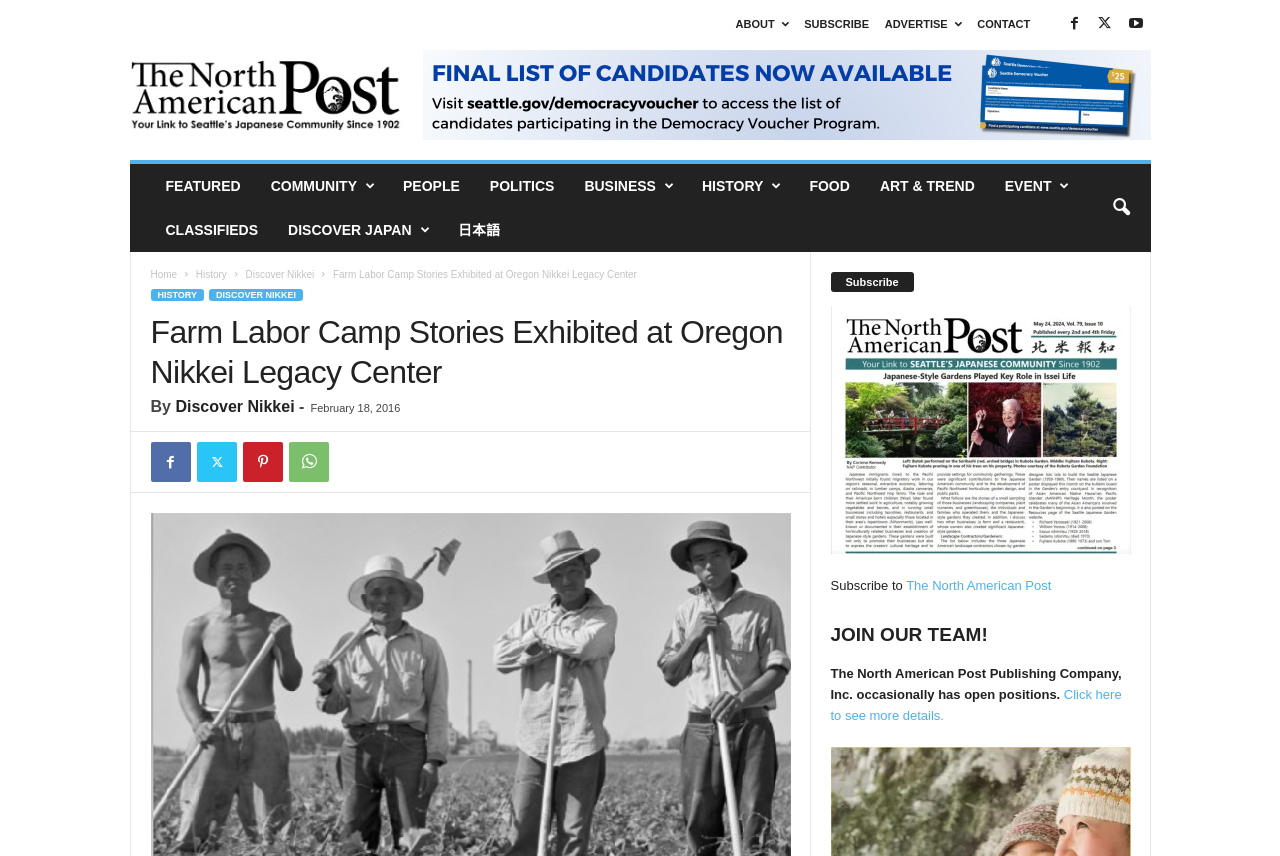Identify the bounding box coordinates of the clickable region necessary to fulfill the following instruction: "Click the search icon". The bounding box coordinates should be four float numbers between 0 and 1, i.e., [left, top, right, bottom].

[0.858, 0.217, 0.893, 0.269]